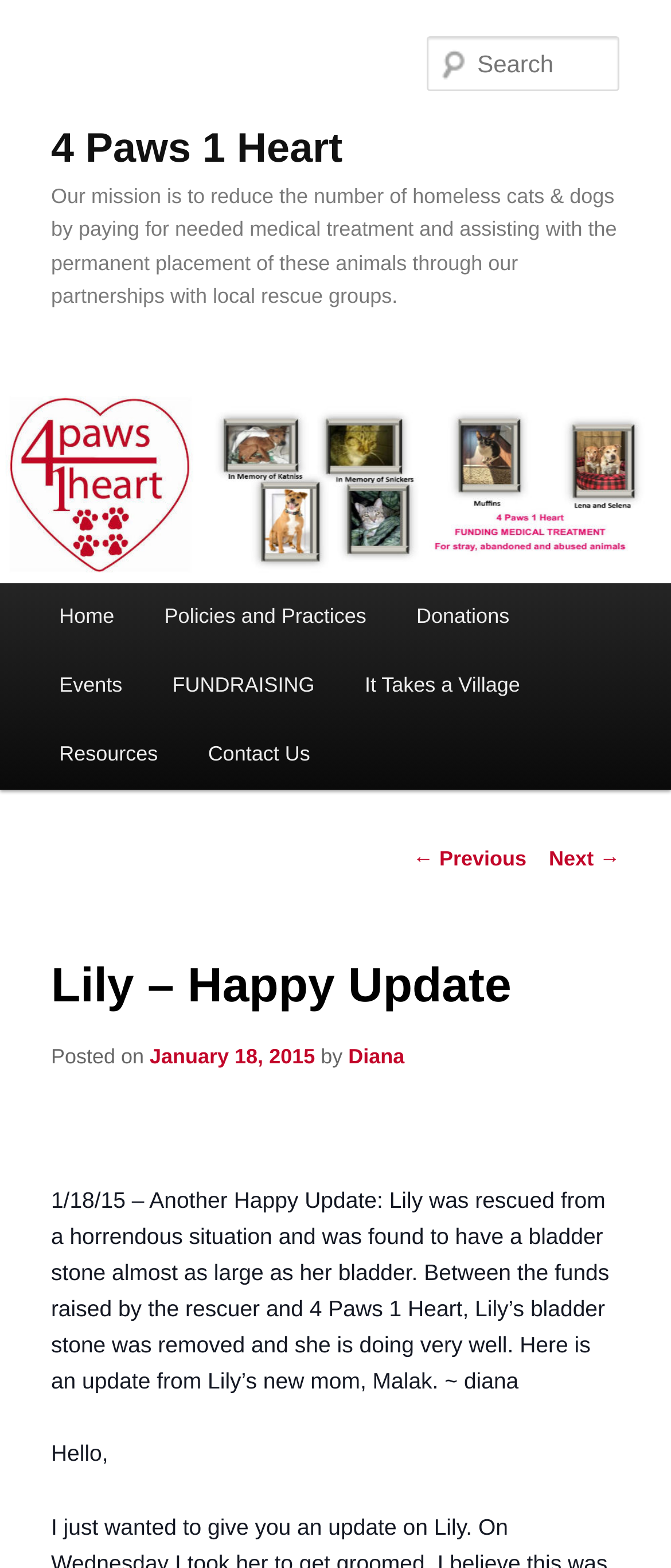Provide the bounding box coordinates of the HTML element described as: "Policies and Practices". The bounding box coordinates should be four float numbers between 0 and 1, i.e., [left, top, right, bottom].

[0.208, 0.372, 0.583, 0.416]